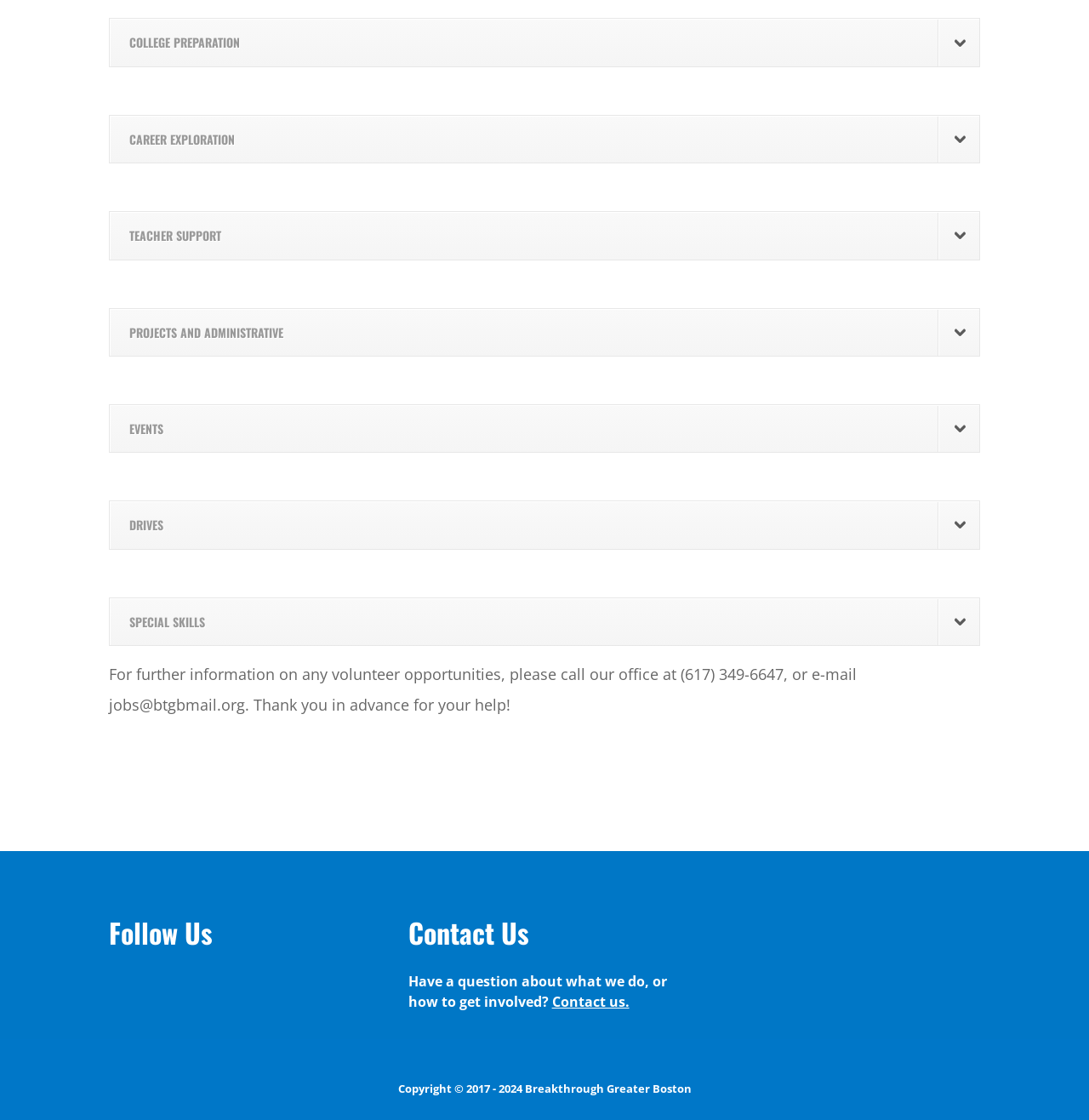Respond with a single word or phrase:
What is the email address for volunteer opportunities?

jobs@btgbmail.org